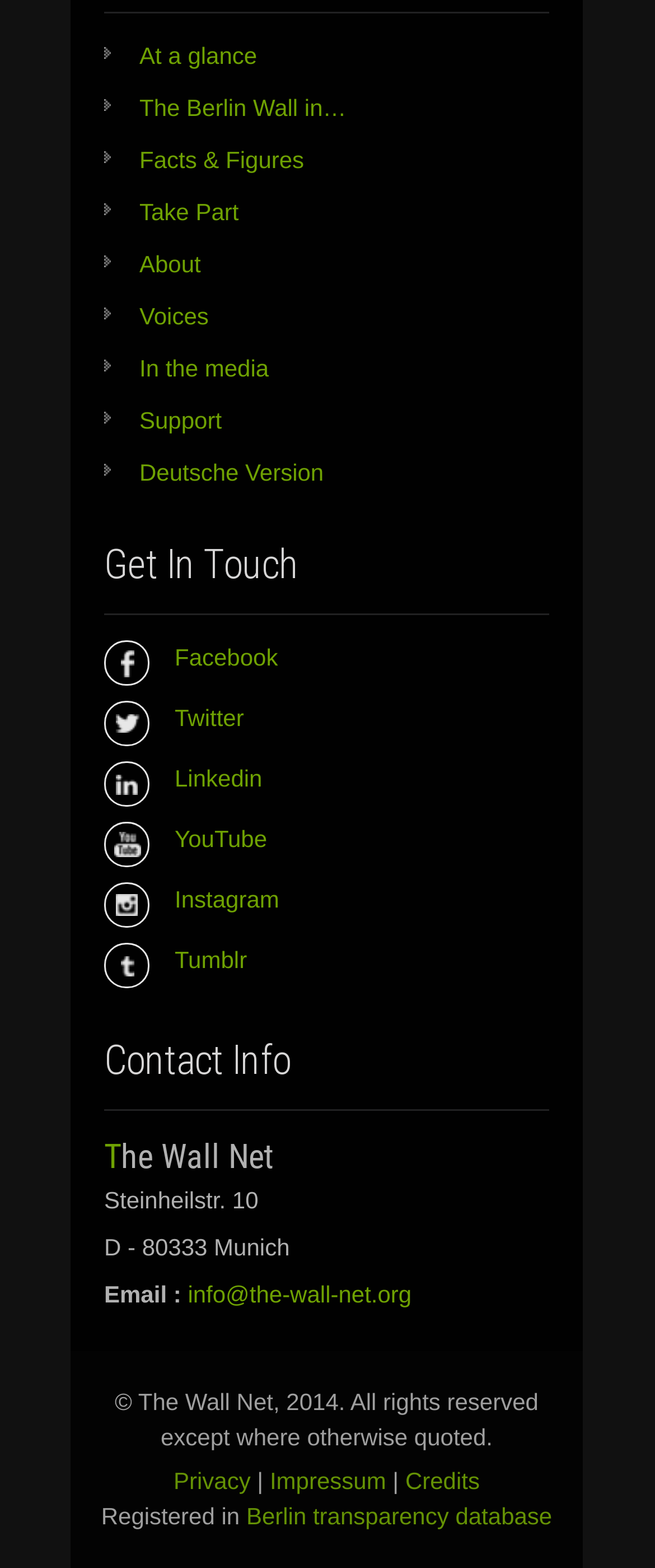Using the given element description, provide the bounding box coordinates (top-left x, top-left y, bottom-right x, bottom-right y) for the corresponding UI element in the screenshot: In the media

[0.159, 0.227, 0.41, 0.244]